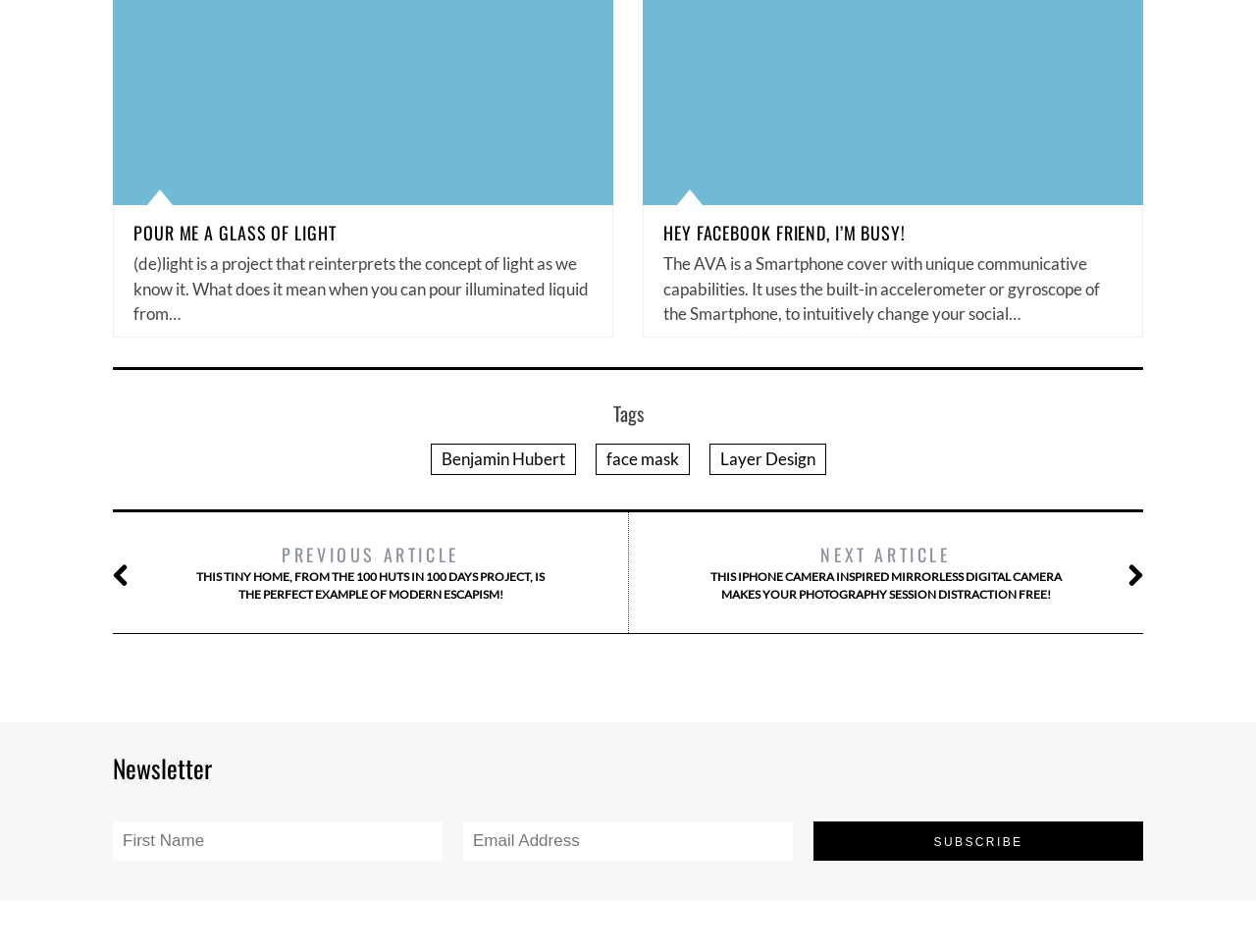Locate the coordinates of the bounding box for the clickable region that fulfills this instruction: "Read about HEY FACEBOOK FRIEND, I’M BUSY!".

[0.528, 0.231, 0.721, 0.258]